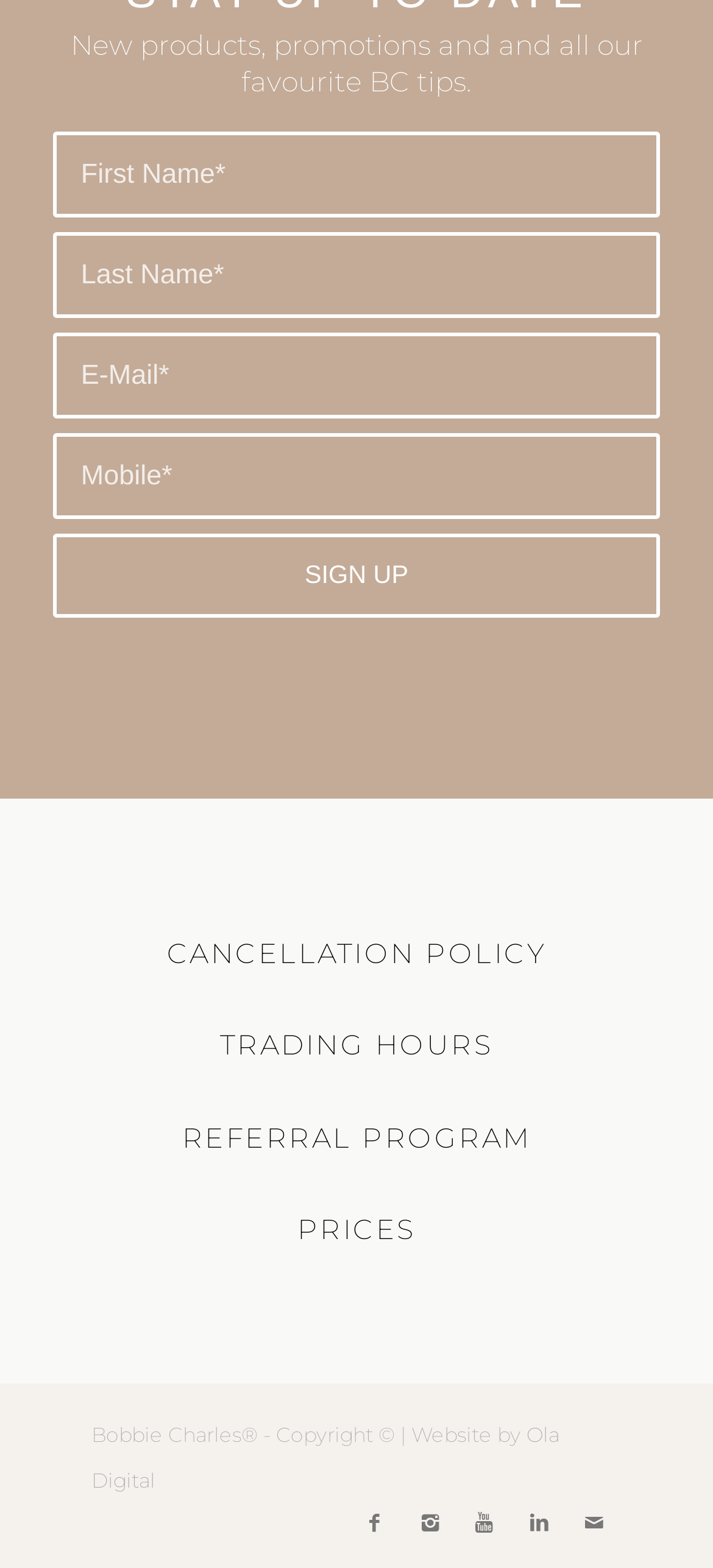Specify the bounding box coordinates of the area to click in order to execute this command: 'Check cancellation policy'. The coordinates should consist of four float numbers ranging from 0 to 1, and should be formatted as [left, top, right, bottom].

[0.234, 0.597, 0.766, 0.619]